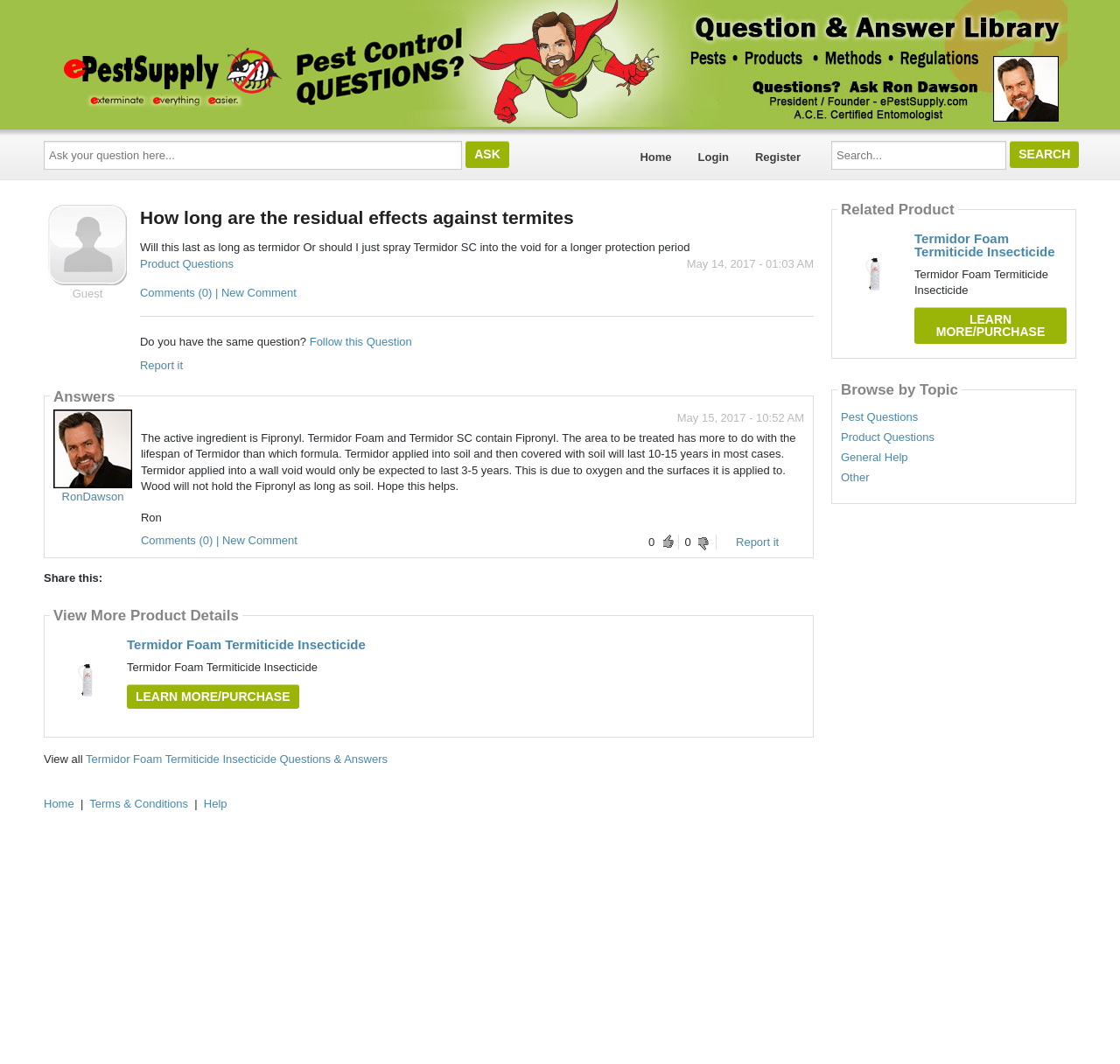Answer the question below in one word or phrase:
What is the active ingredient in Termidor?

Fipronyl